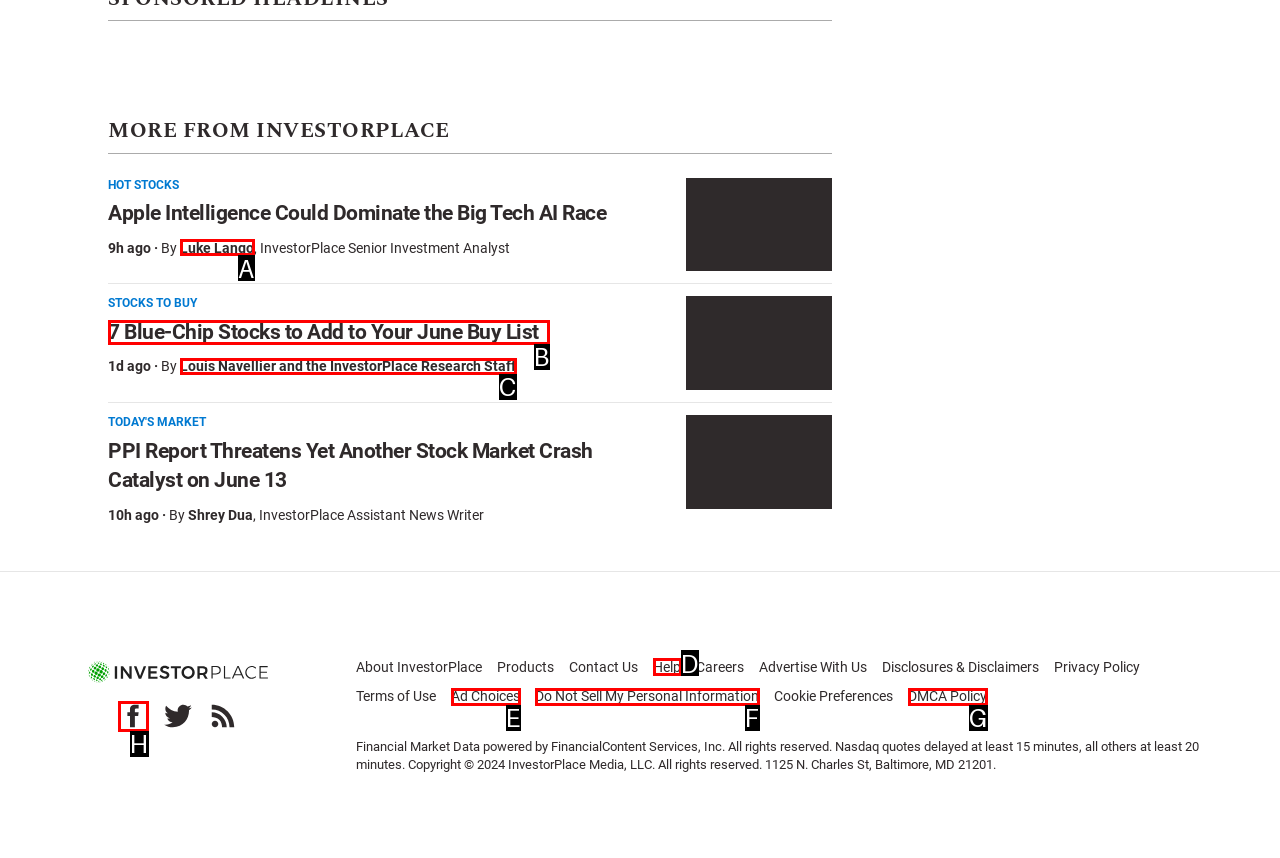Given the description: Help, identify the HTML element that corresponds to it. Respond with the letter of the correct option.

D